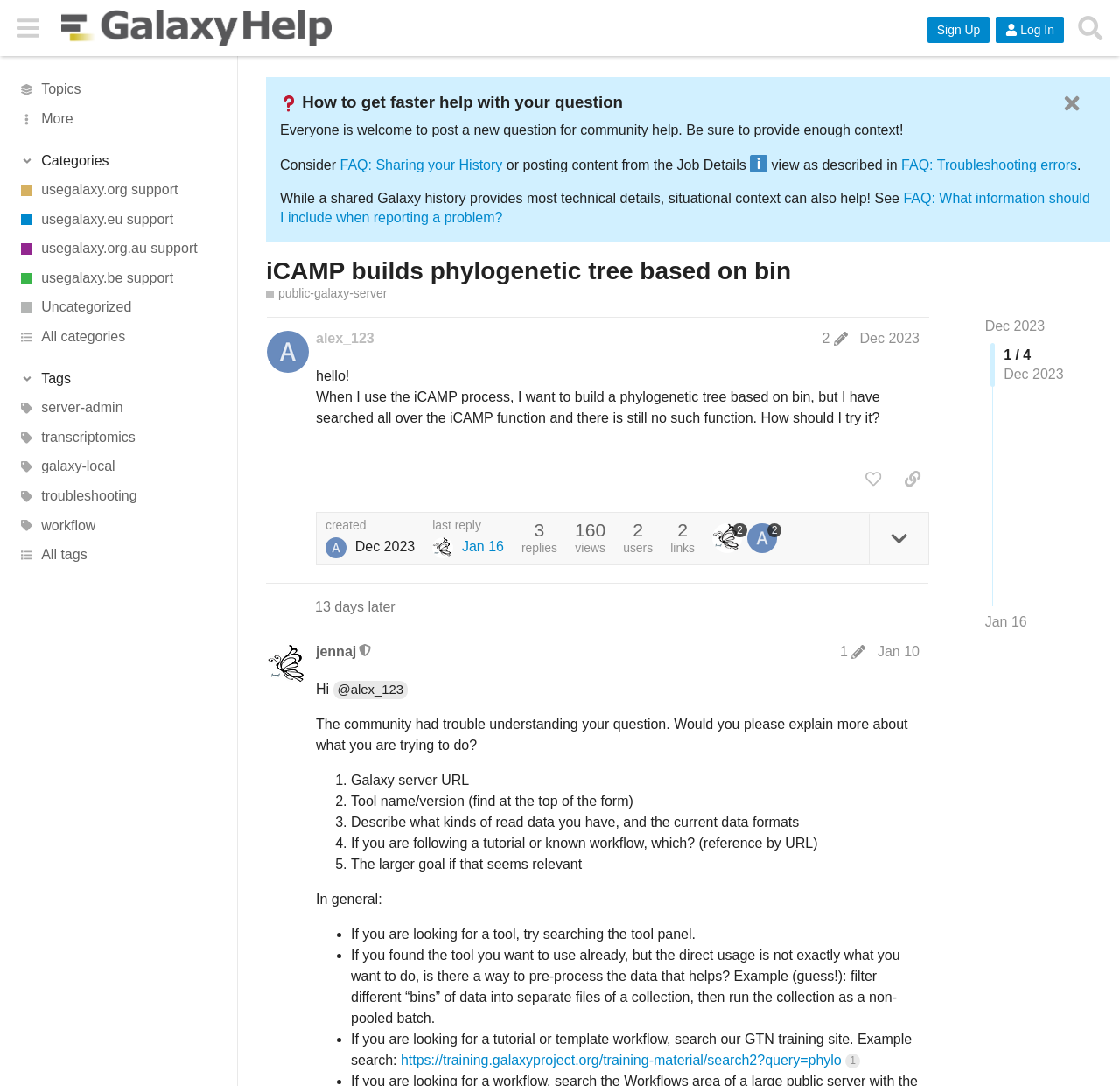Find the bounding box coordinates of the element to click in order to complete this instruction: "Click the 'Sign Up' button". The bounding box coordinates must be four float numbers between 0 and 1, denoted as [left, top, right, bottom].

[0.828, 0.015, 0.884, 0.039]